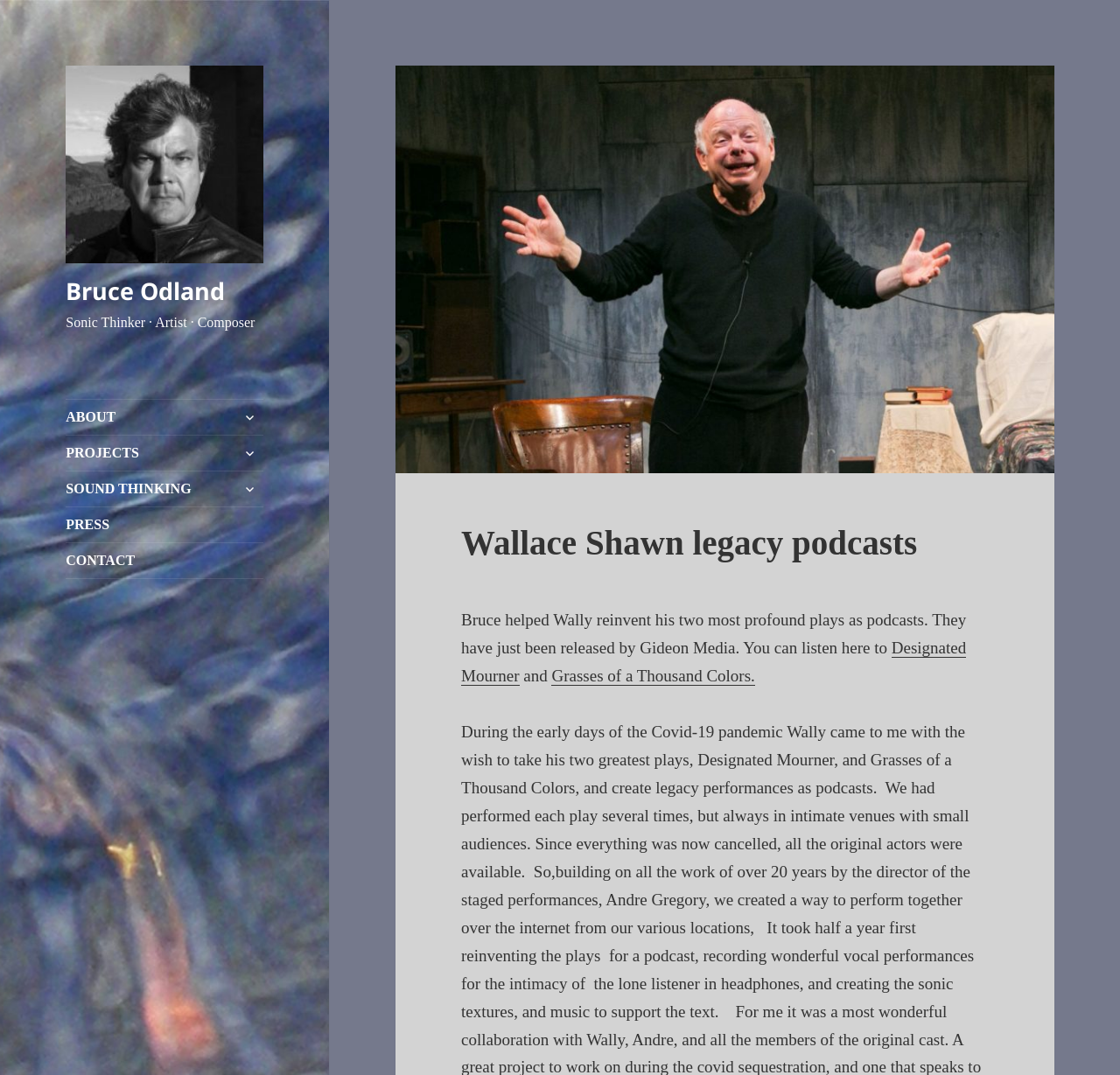Give a short answer using one word or phrase for the question:
What is the name of the media company that released the podcasts?

Gideon Media